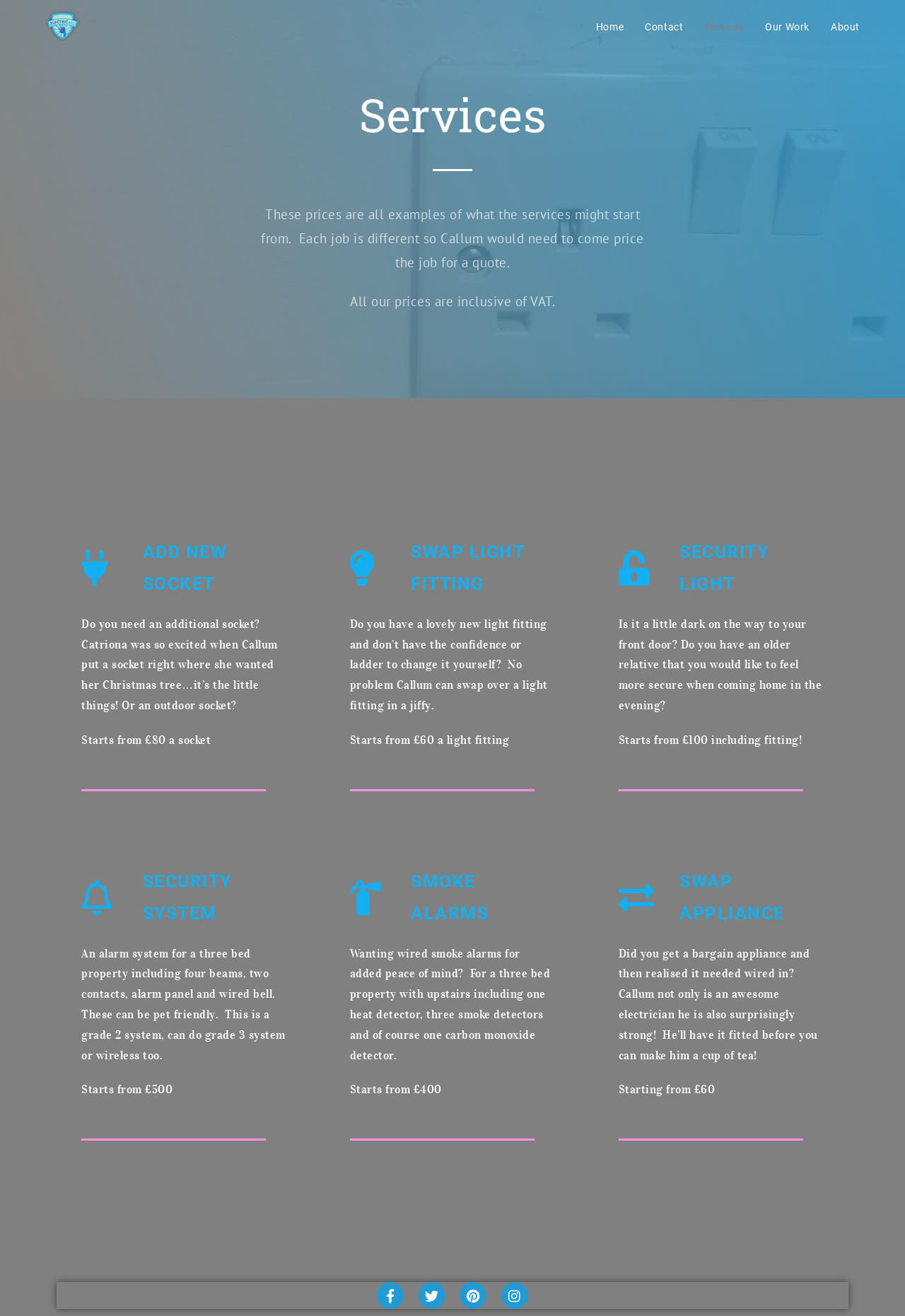Determine the bounding box coordinates of the clickable area required to perform the following instruction: "Click on the 'Contact' link". The coordinates should be represented as four float numbers between 0 and 1: [left, top, right, bottom].

[0.701, 0.0, 0.767, 0.041]